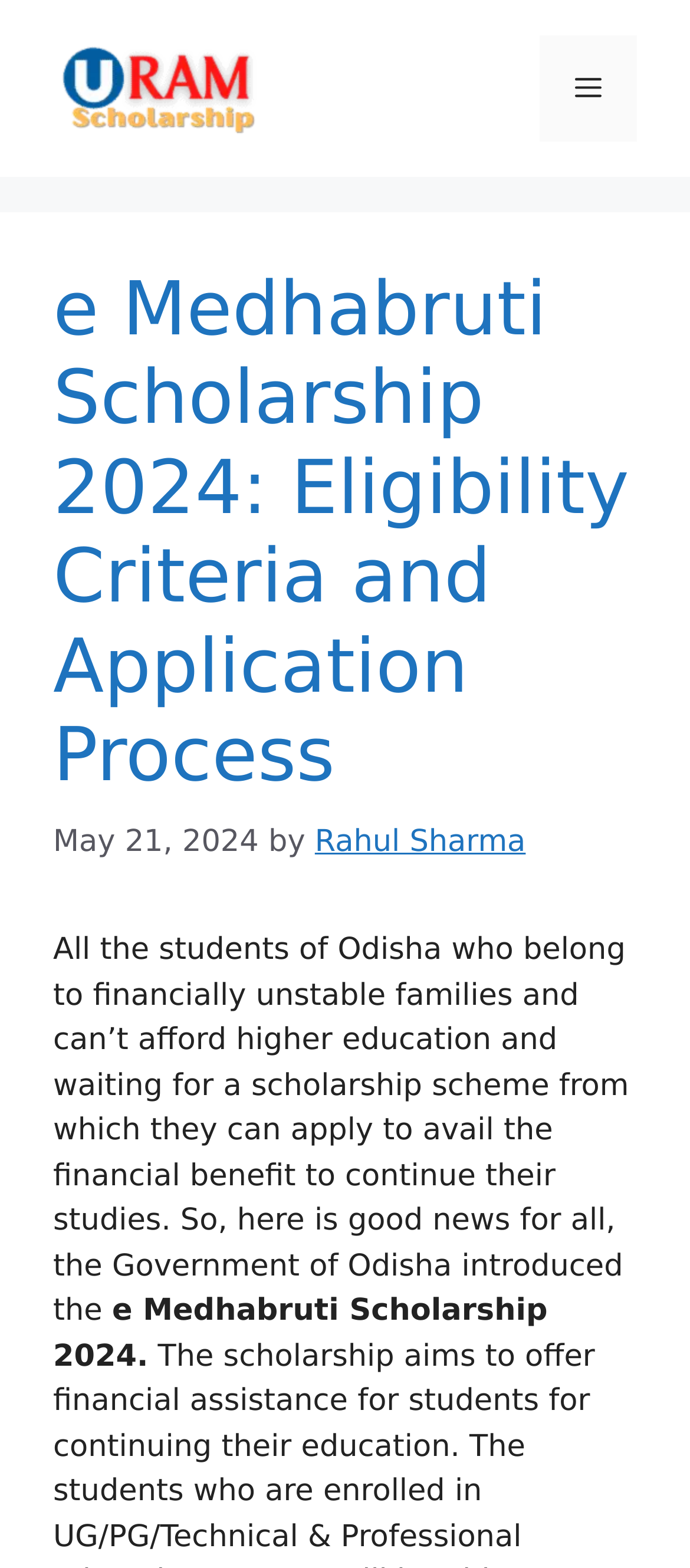Highlight the bounding box of the UI element that corresponds to this description: "alt="URAM Scholarship"".

[0.077, 0.045, 0.385, 0.067]